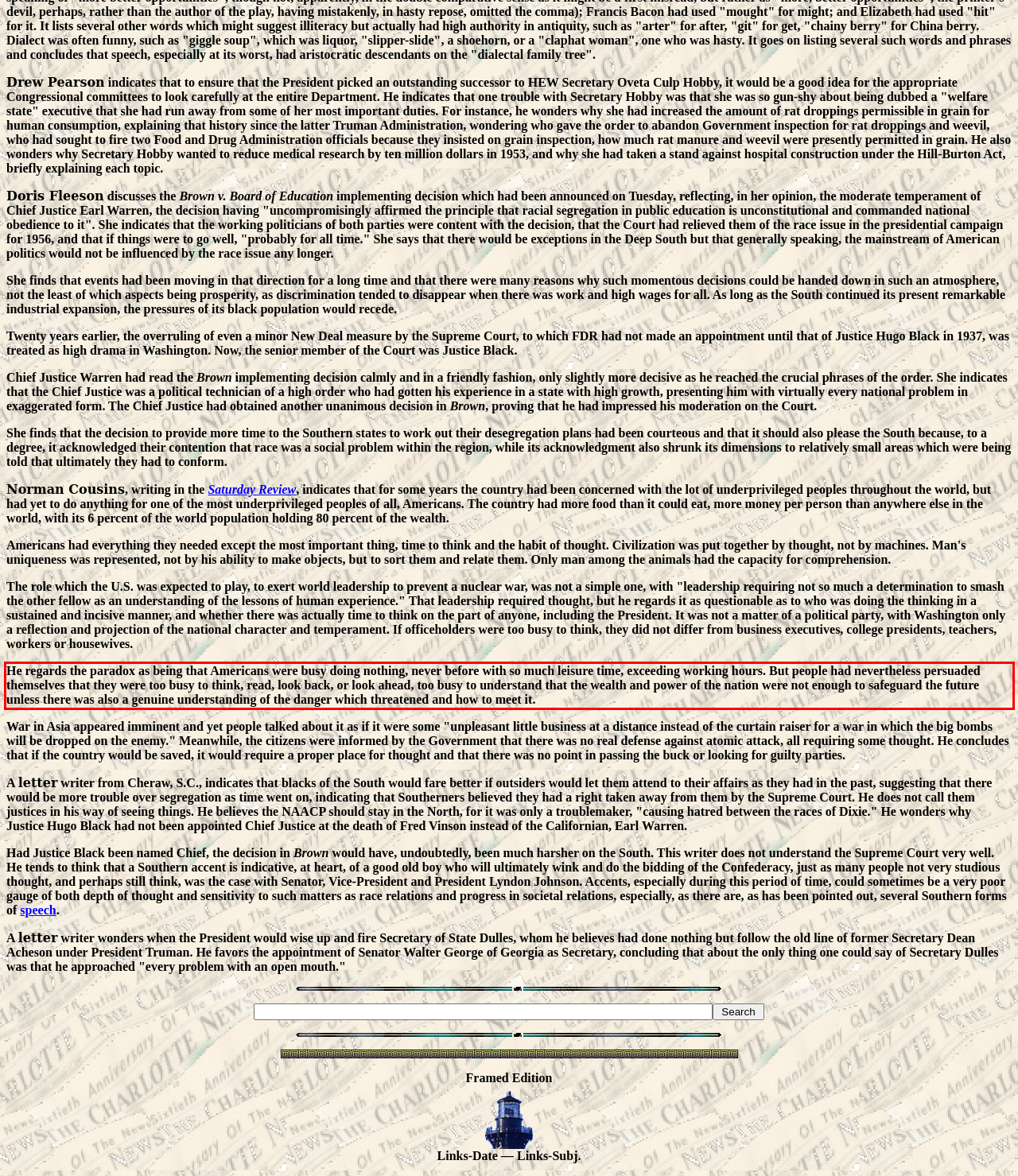In the given screenshot, locate the red bounding box and extract the text content from within it.

He regards the paradox as being that Americans were busy doing nothing, never before with so much leisure time, exceeding working hours. But people had nevertheless persuaded themselves that they were too busy to think, read, look back, or look ahead, too busy to understand that the wealth and power of the nation were not enough to safeguard the future unless there was also a genuine understanding of the danger which threatened and how to meet it.